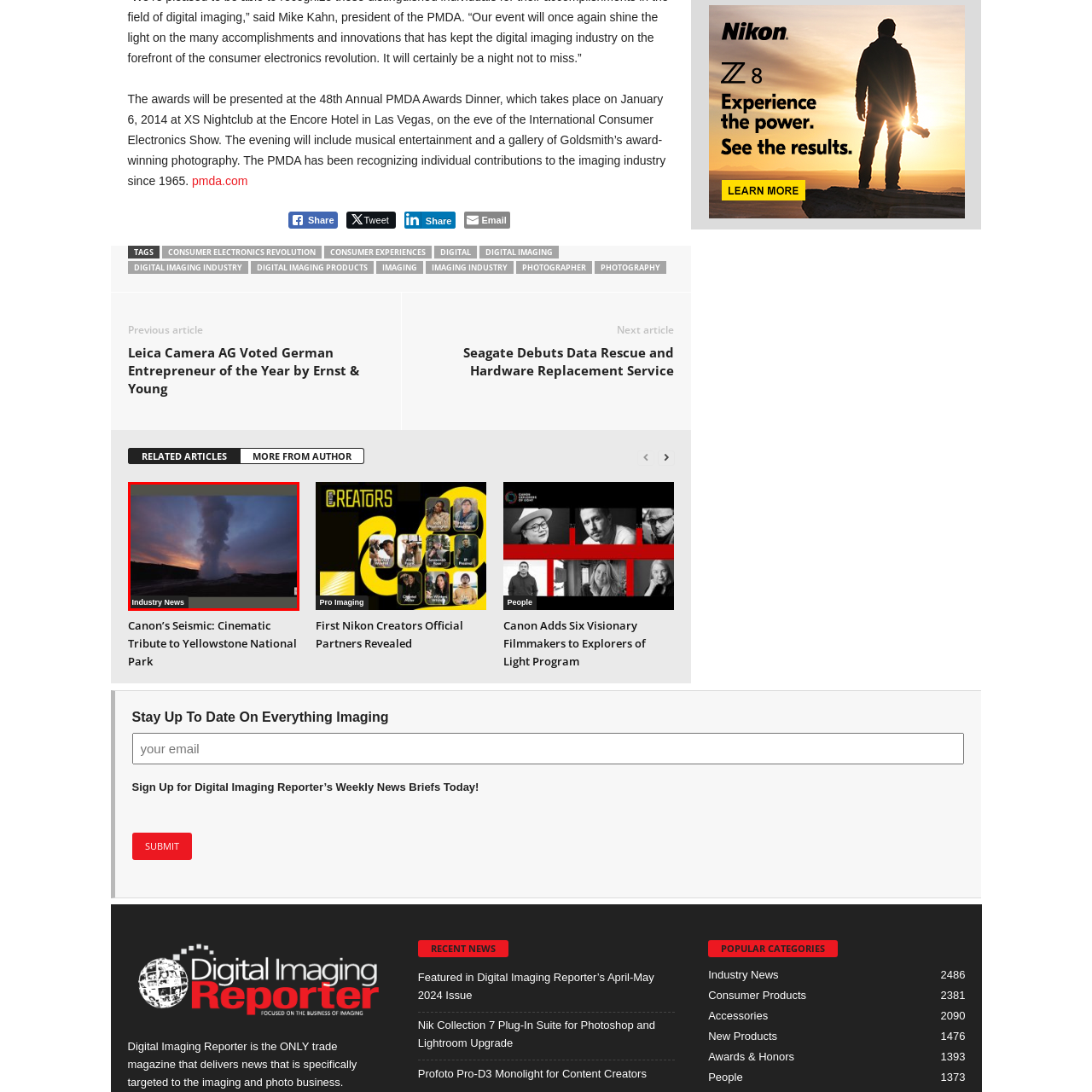Focus on the section marked by the red bounding box and reply with a single word or phrase: What is the context of the image?

Industry News